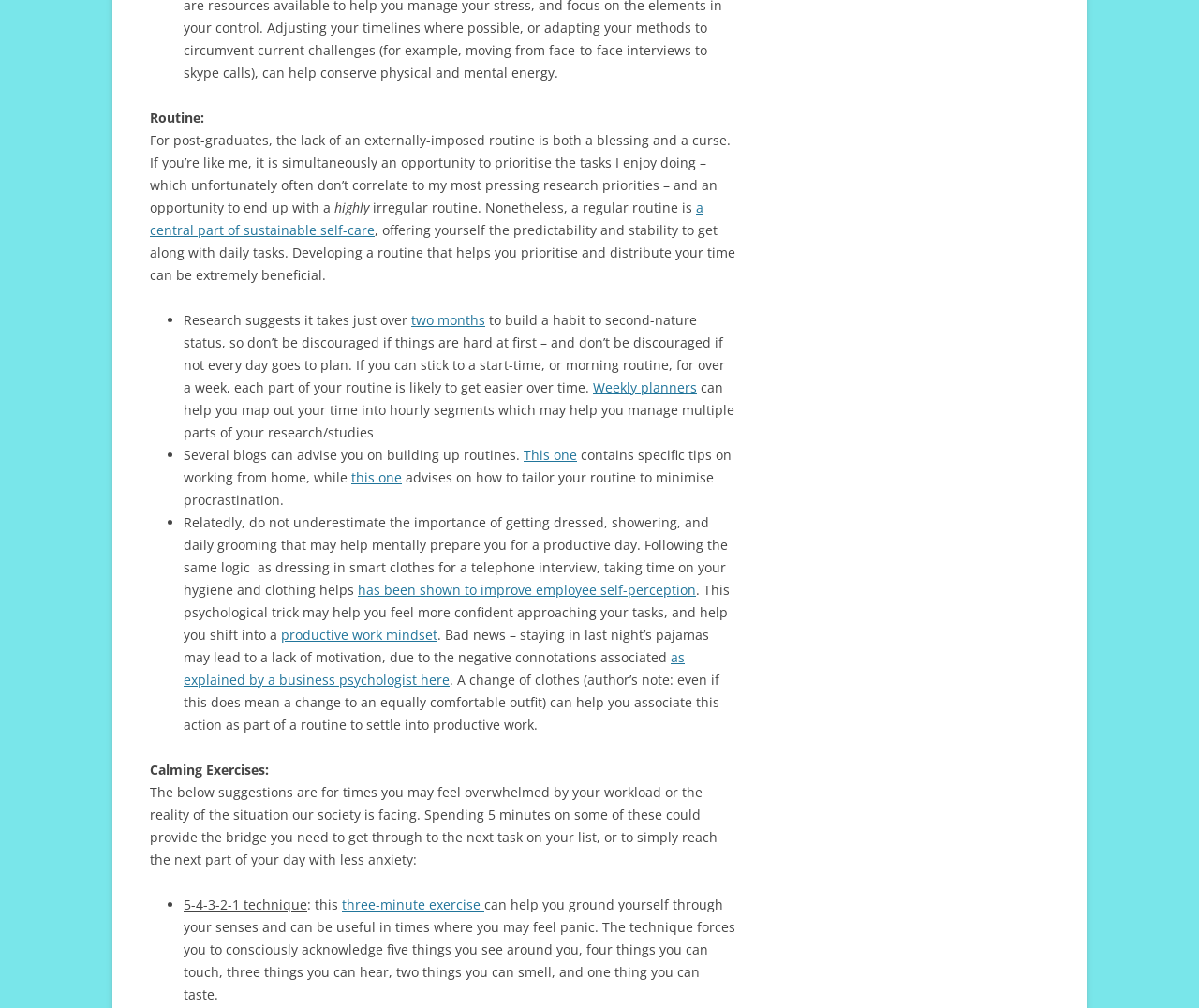What is the importance of a regular routine?
Respond to the question with a well-detailed and thorough answer.

According to the webpage, a regular routine is a central part of sustainable self-care, offering predictability and stability to get along with daily tasks. This helps in prioritizing and distributing time, which can be extremely beneficial.